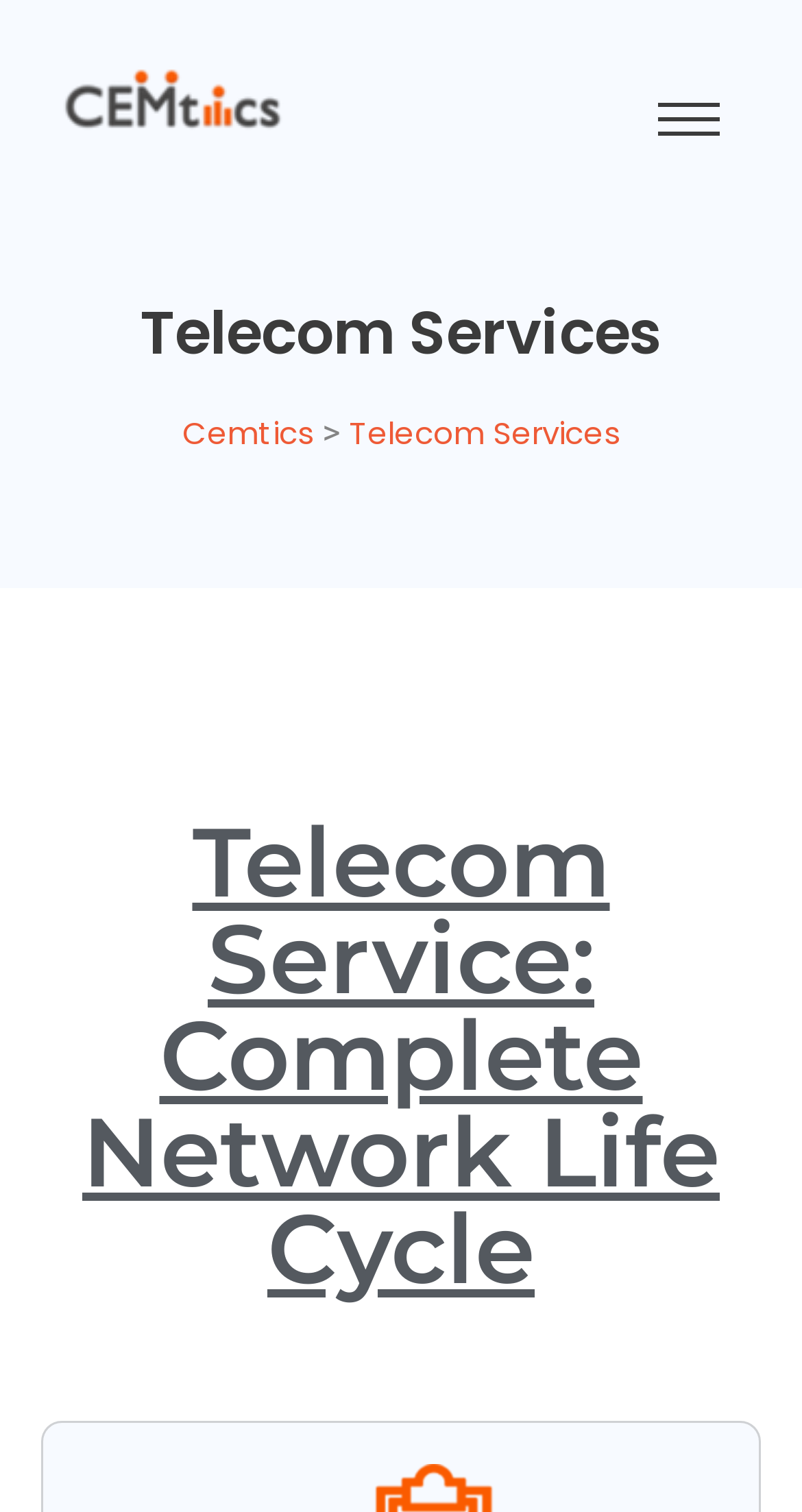Please specify the bounding box coordinates in the format (top-left x, top-left y, bottom-right x, bottom-right y), with values ranging from 0 to 1. Identify the bounding box for the UI component described as follows: alt="Cemtics"

[0.077, 0.041, 0.354, 0.095]